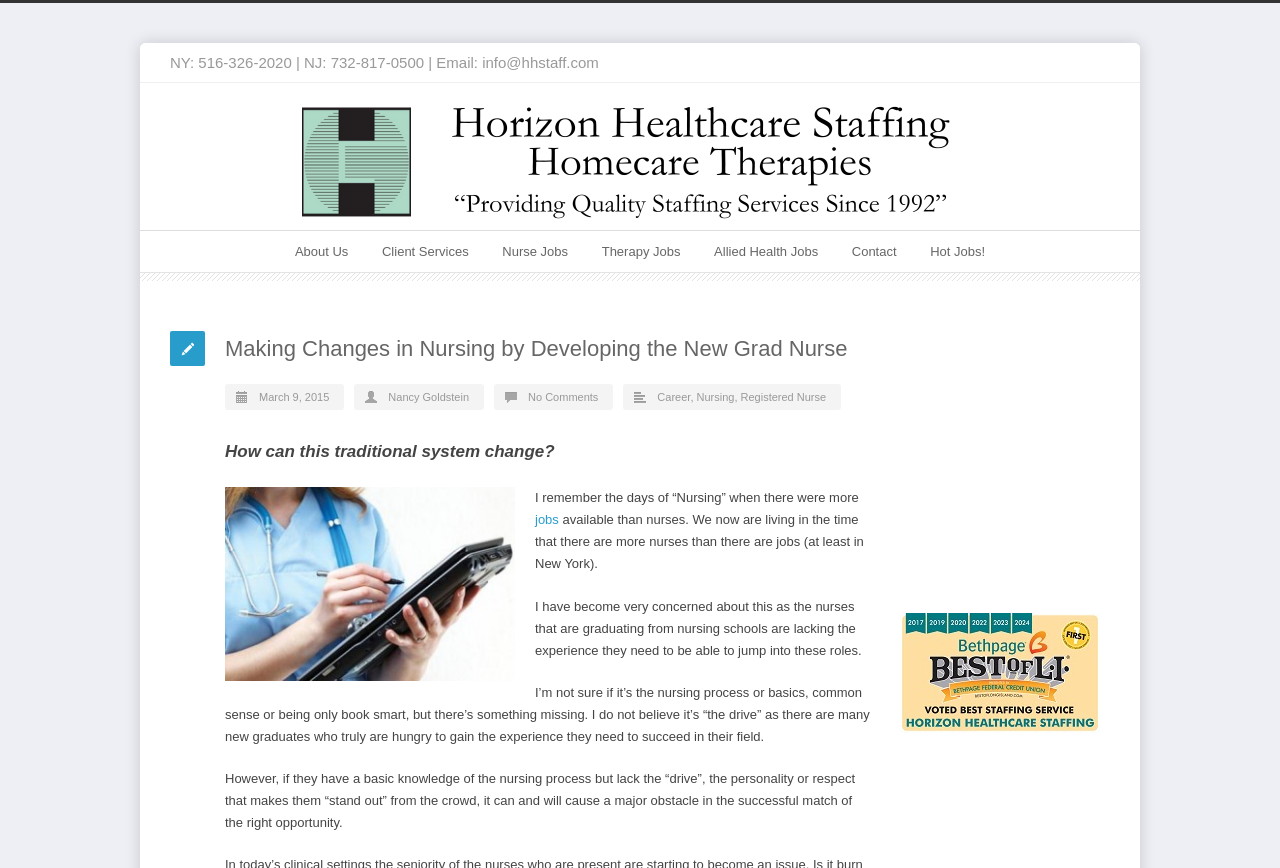Identify the coordinates of the bounding box for the element that must be clicked to accomplish the instruction: "Contact Horizon Healthcare Staffing via phone or email".

[0.133, 0.062, 0.468, 0.082]